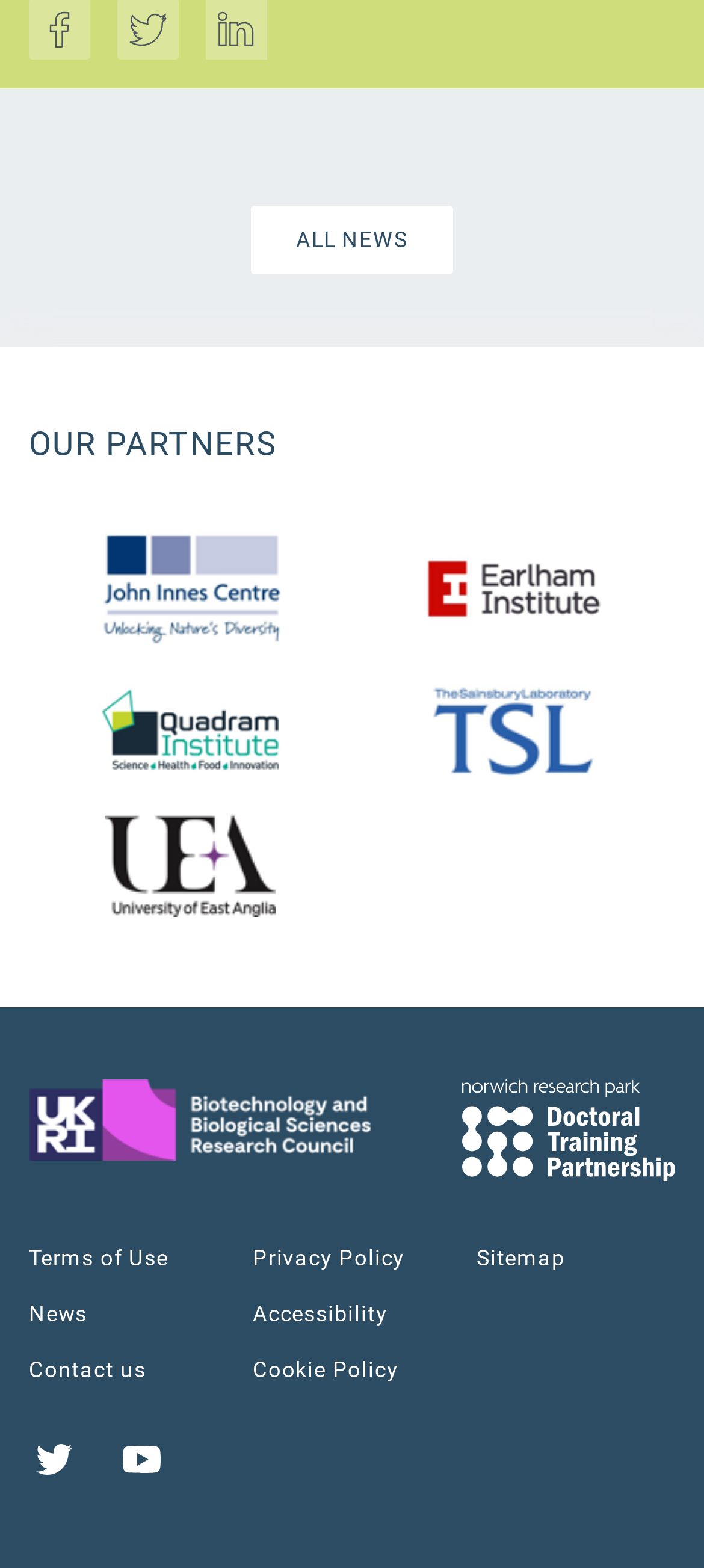Determine the bounding box coordinates of the section I need to click to execute the following instruction: "Click on the 'Previous' link". Provide the coordinates as four float numbers between 0 and 1, i.e., [left, top, right, bottom].

None